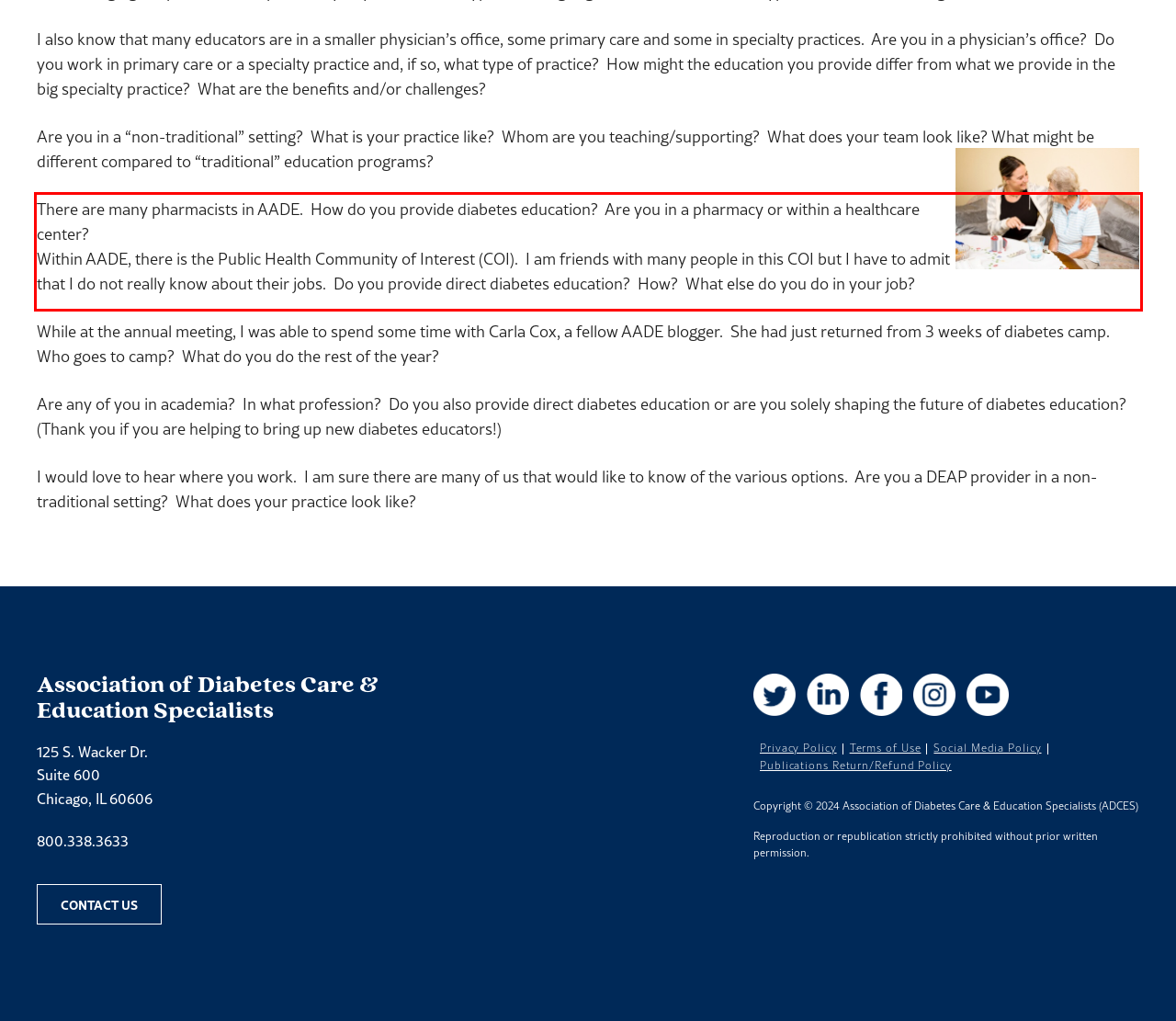Please analyze the provided webpage screenshot and perform OCR to extract the text content from the red rectangle bounding box.

There are many pharmacists in AADE. How do you provide diabetes education? Are you in a pharmacy or within a healthcare center? Within AADE, there is the Public Health Community of Interest (COI). I am friends with many people in this COI but I have to admit that I do not really know about their jobs. Do you provide direct diabetes education? How? What else do you do in your job?